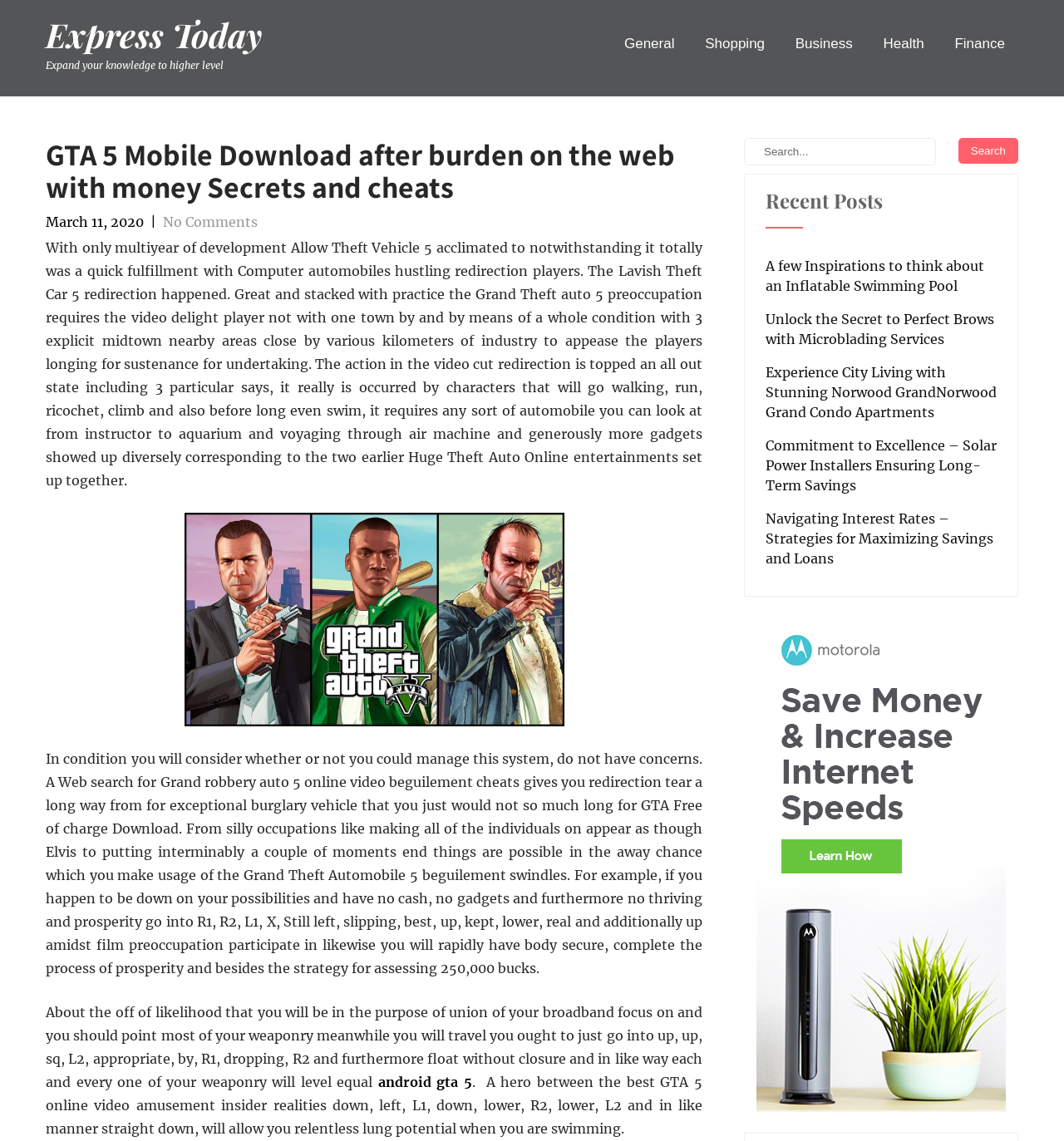What type of content is available on this website?
Can you give a detailed and elaborate answer to the question?

The webpage contains articles about Grand Theft Auto 5, including cheats and secrets, as well as other general articles on topics such as inflatable swimming pools, microblading services, and solar power installers. This suggests that the website provides a mix of gaming-related content and general articles.